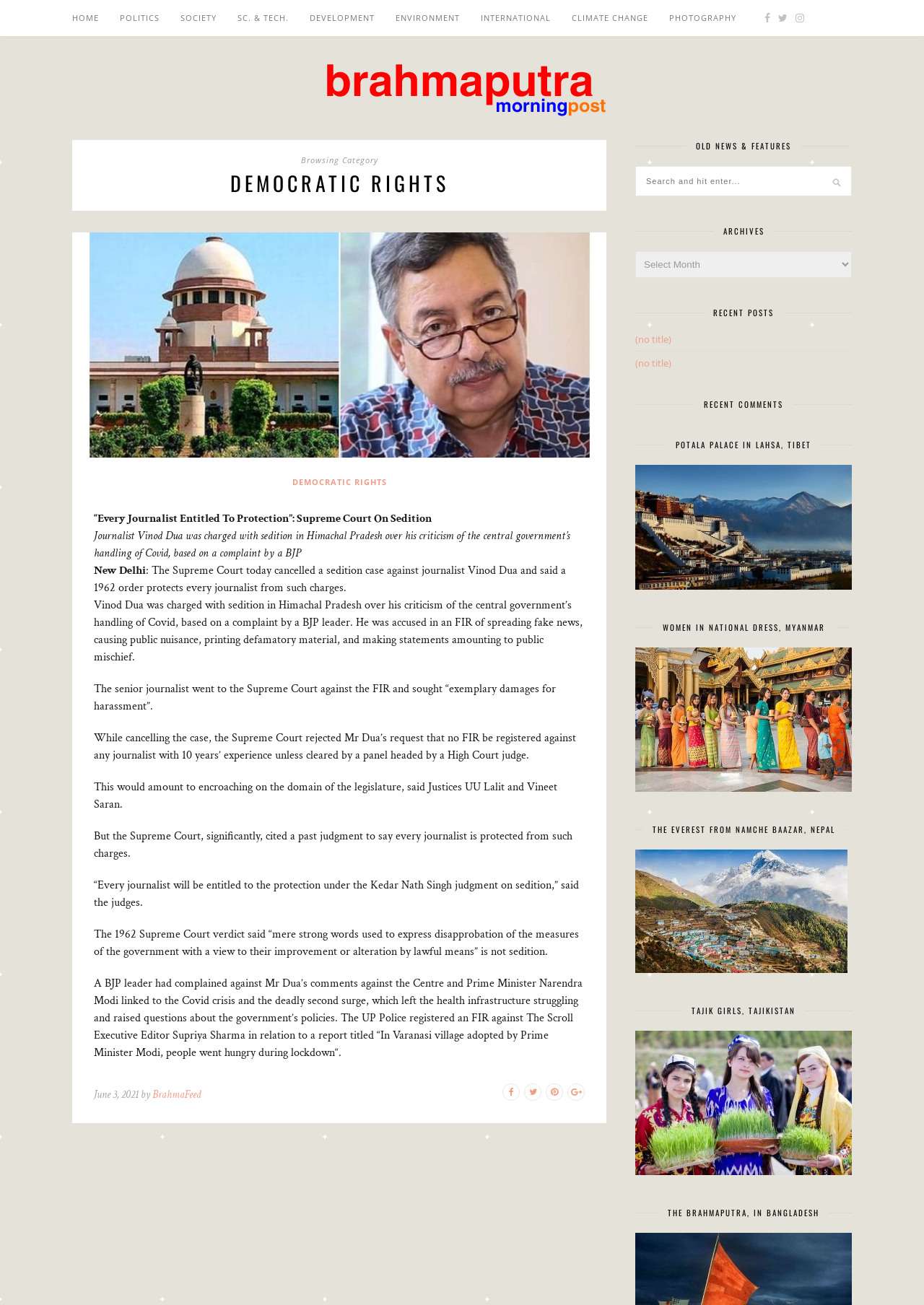Please determine the bounding box coordinates of the element's region to click in order to carry out the following instruction: "View recent posts". The coordinates should be four float numbers between 0 and 1, i.e., [left, top, right, bottom].

[0.688, 0.235, 0.922, 0.244]